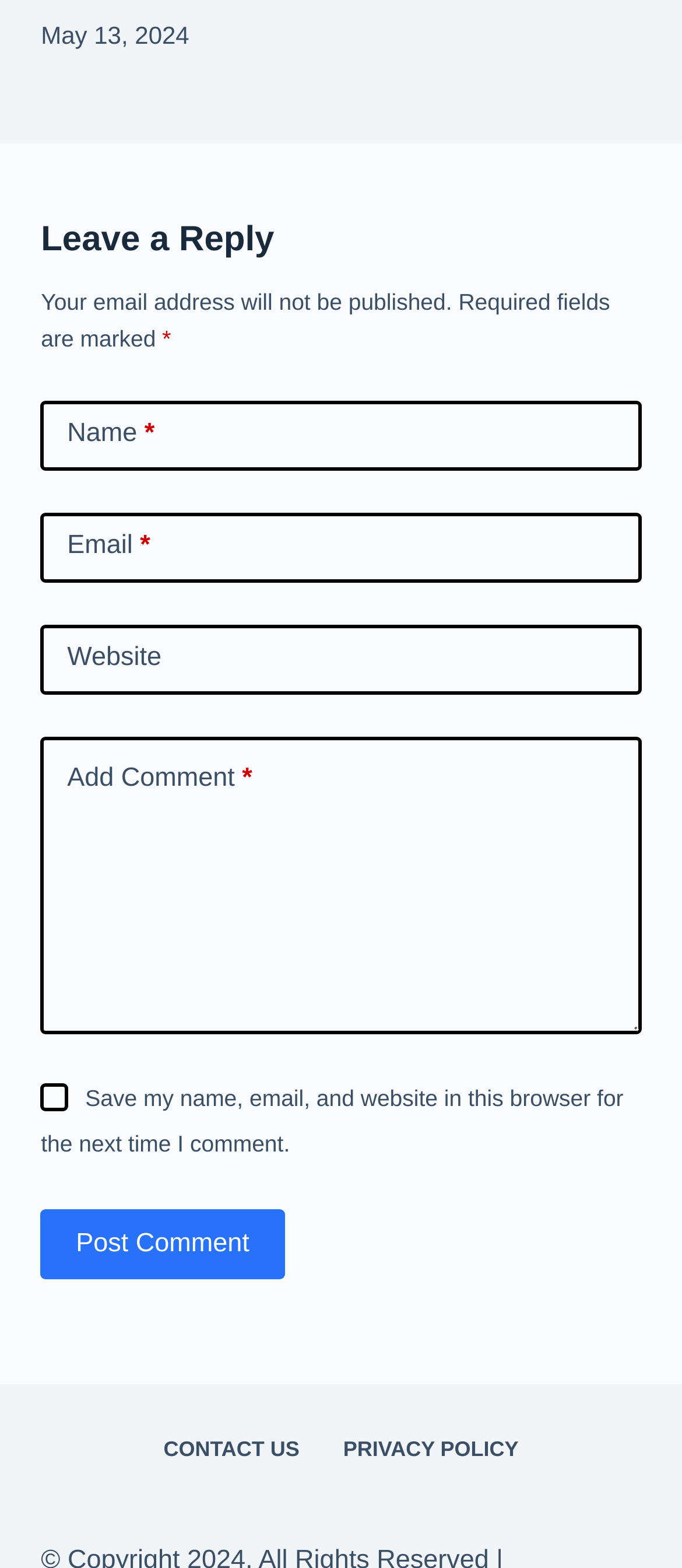Based on the image, please elaborate on the answer to the following question:
How many text boxes are required?

There are three required text boxes on the webpage: 'Name', 'Email', and 'Add Comment'. These text boxes have an asterisk symbol (*) next to their labels, indicating that they are required fields.